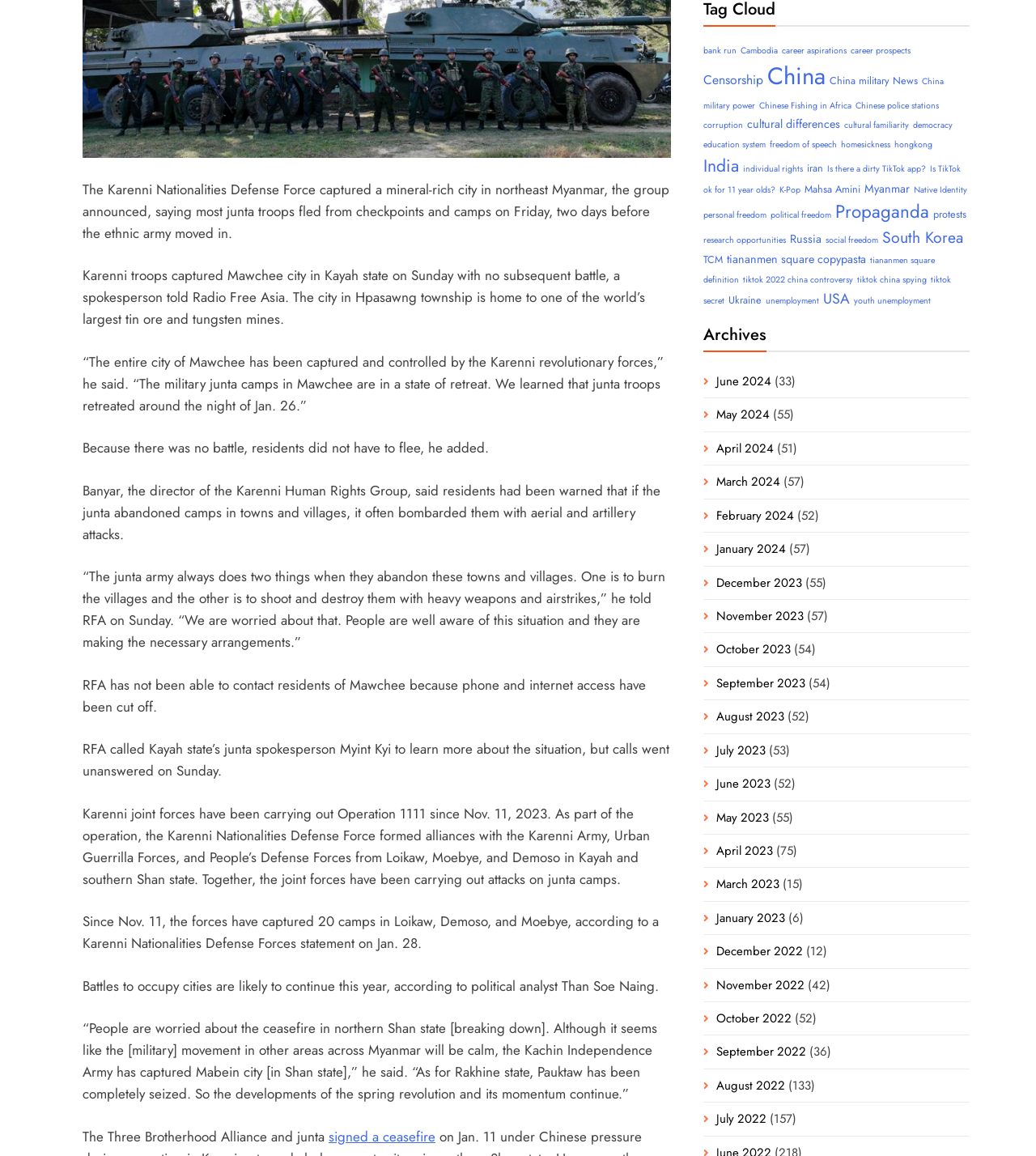Using the element description provided, determine the bounding box coordinates in the format (top-left x, top-left y, bottom-right x, bottom-right y). Ensure that all values are floating point numbers between 0 and 1. Element description: June 2023

[0.692, 0.67, 0.744, 0.686]